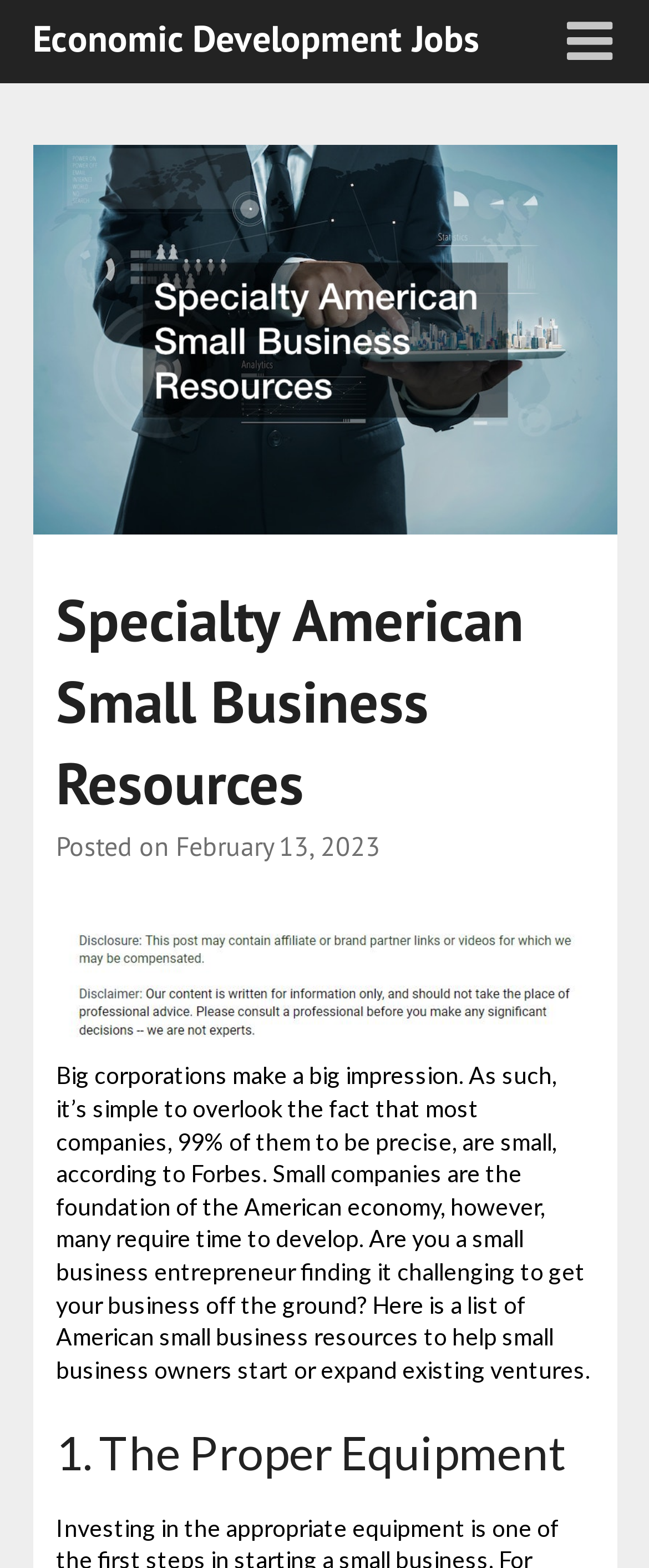What is the focus of the webpage?
Please craft a detailed and exhaustive response to the question.

The webpage is focused on providing resources for small business owners, as indicated by the title 'Specialty American Small Business Resources' and the content of the article.